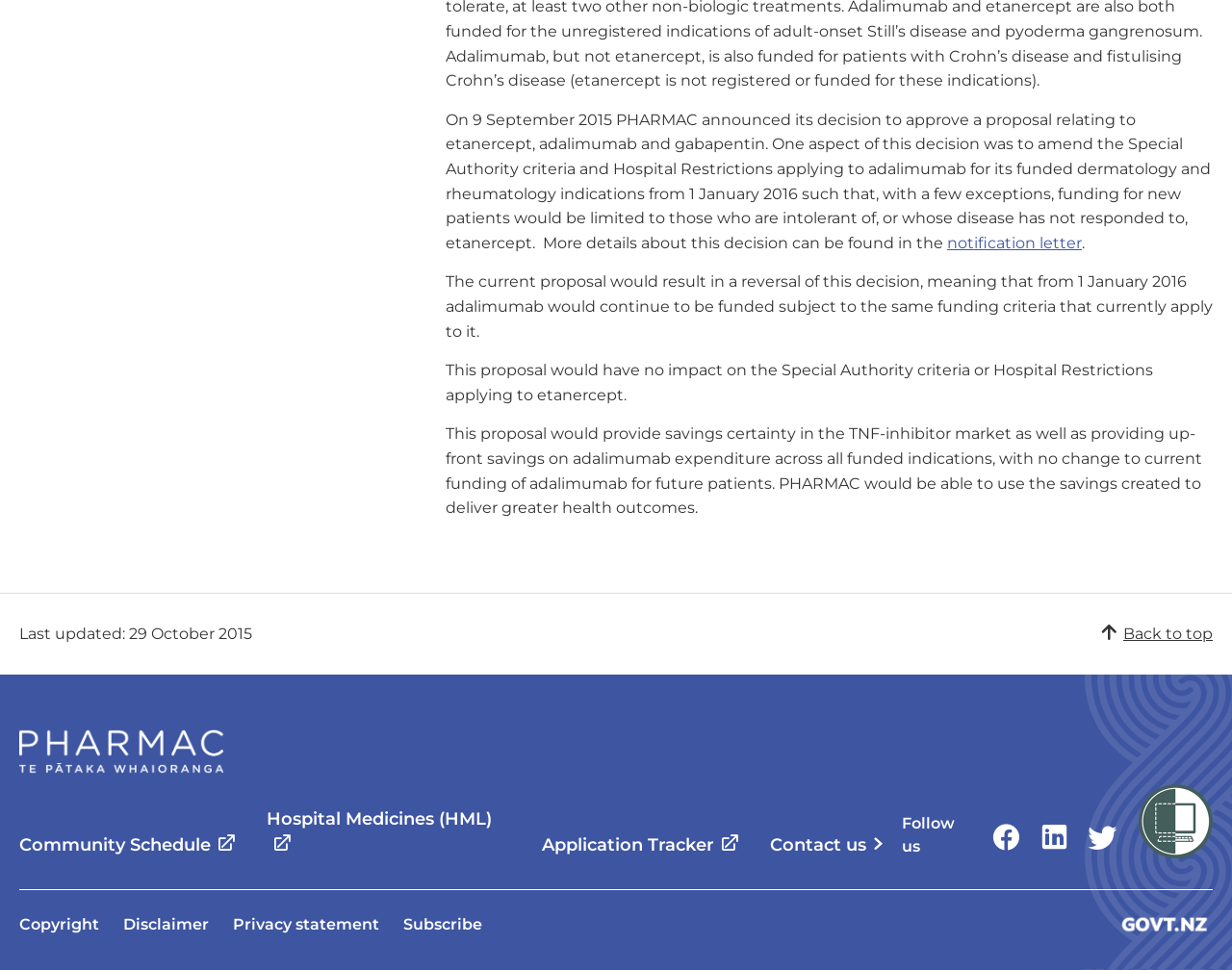Provide a thorough and detailed response to the question by examining the image: 
What is the link at the bottom of the webpage?

I found the answer by looking at the bottom of the webpage, where there is a link that says 'New Zealand Government'.